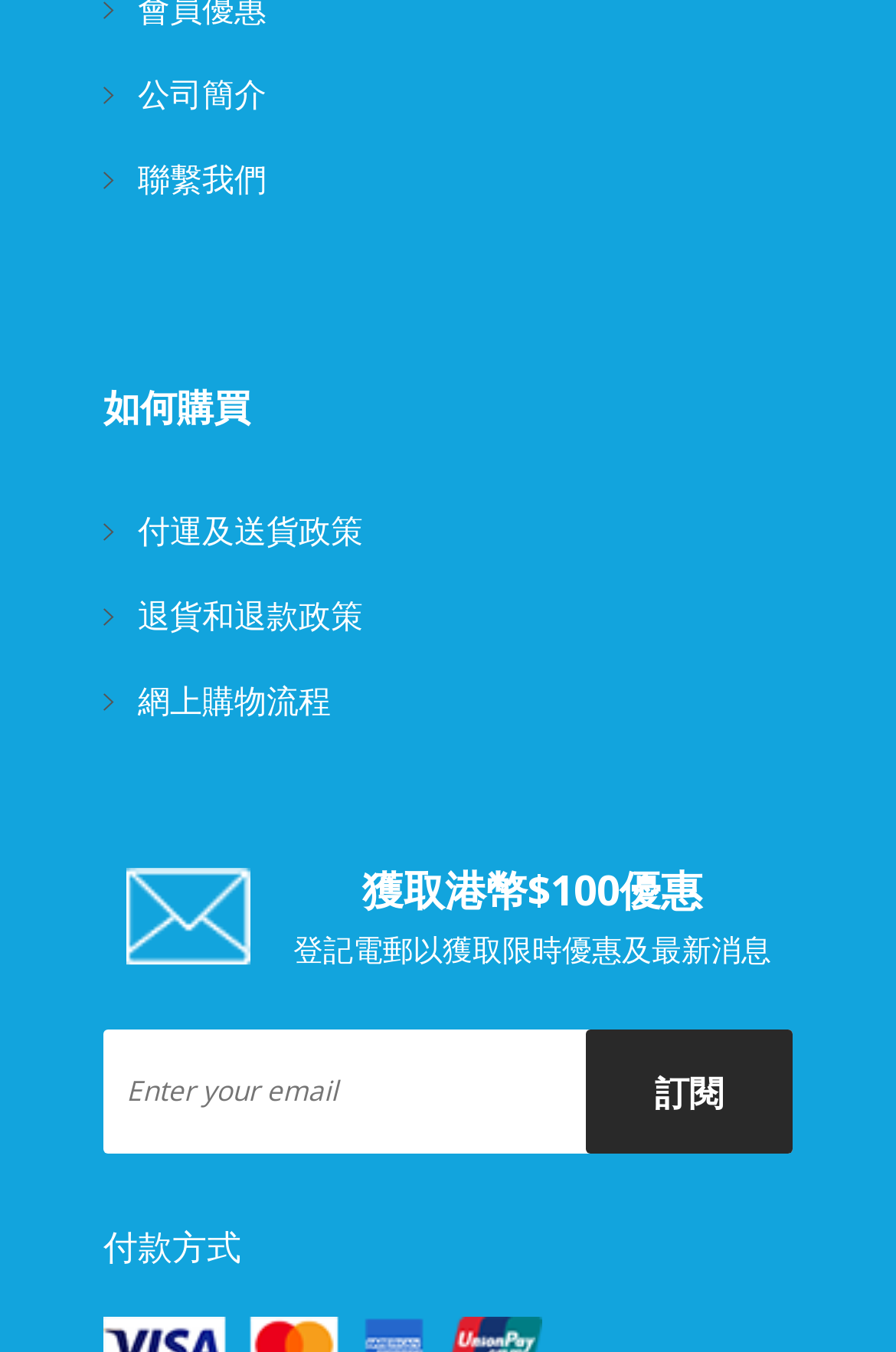Extract the bounding box coordinates of the UI element described: "公司簡介". Provide the coordinates in the format [left, top, right, bottom] with values ranging from 0 to 1.

[0.115, 0.038, 0.885, 0.101]